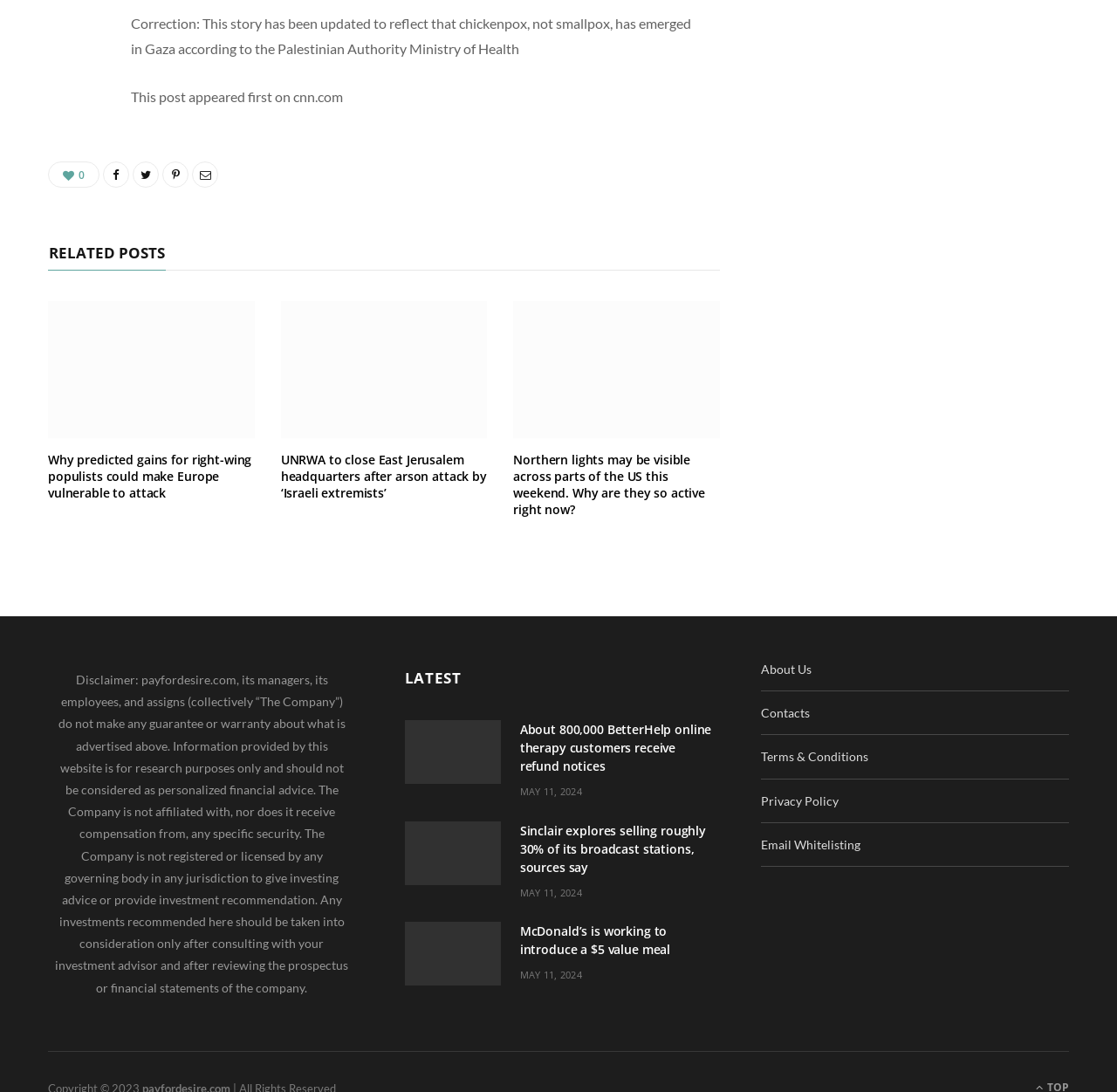Could you specify the bounding box coordinates for the clickable section to complete the following instruction: "Click on the link to learn about 800,000 BetterHelp online therapy customers receiving refund notices"?

[0.362, 0.66, 0.448, 0.718]